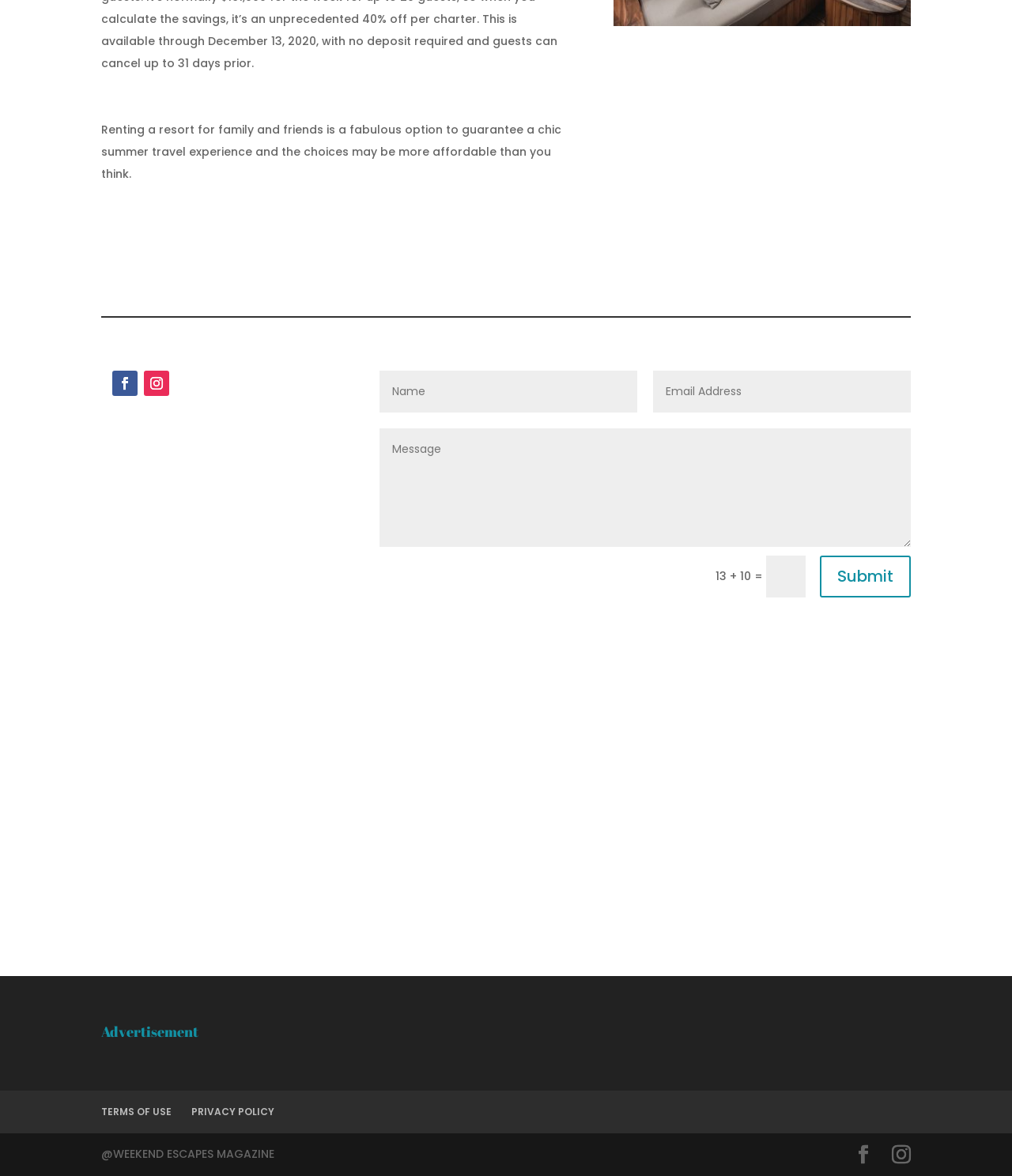Predict the bounding box for the UI component with the following description: "Sfoglia archivio".

None